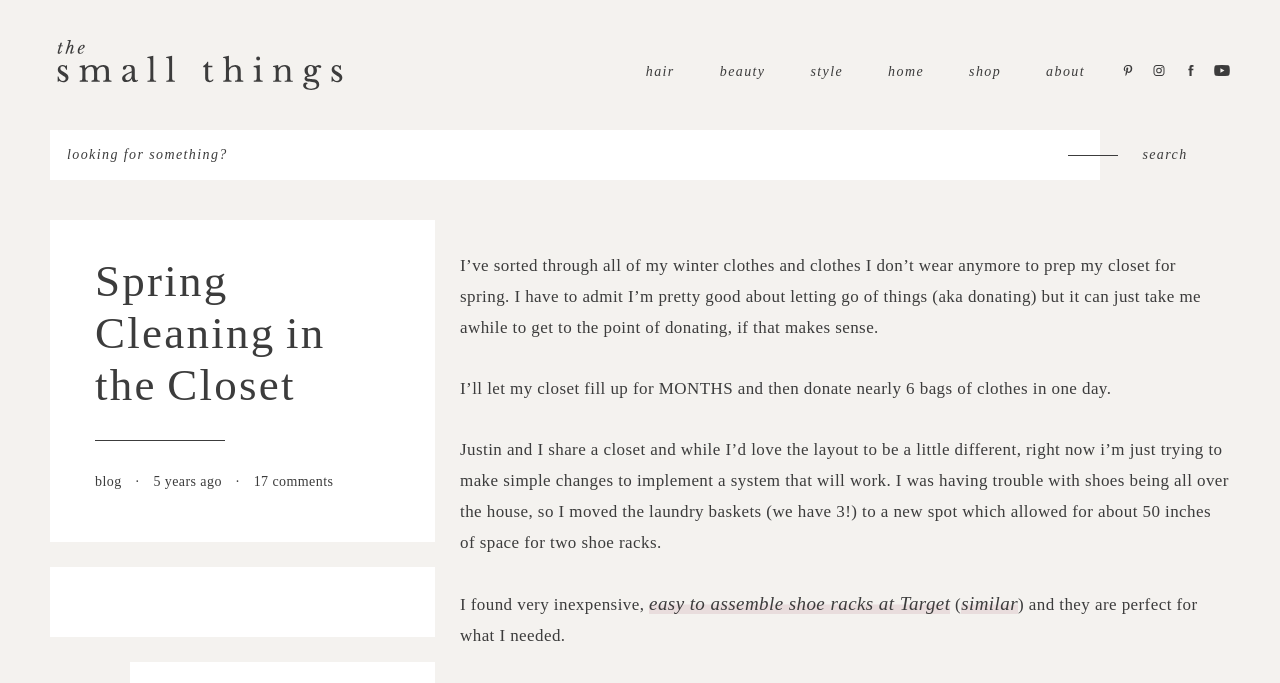Determine the bounding box coordinates of the clickable element to achieve the following action: 'Click on the 'about' link'. Provide the coordinates as four float values between 0 and 1, formatted as [left, top, right, bottom].

[0.817, 0.093, 0.848, 0.115]